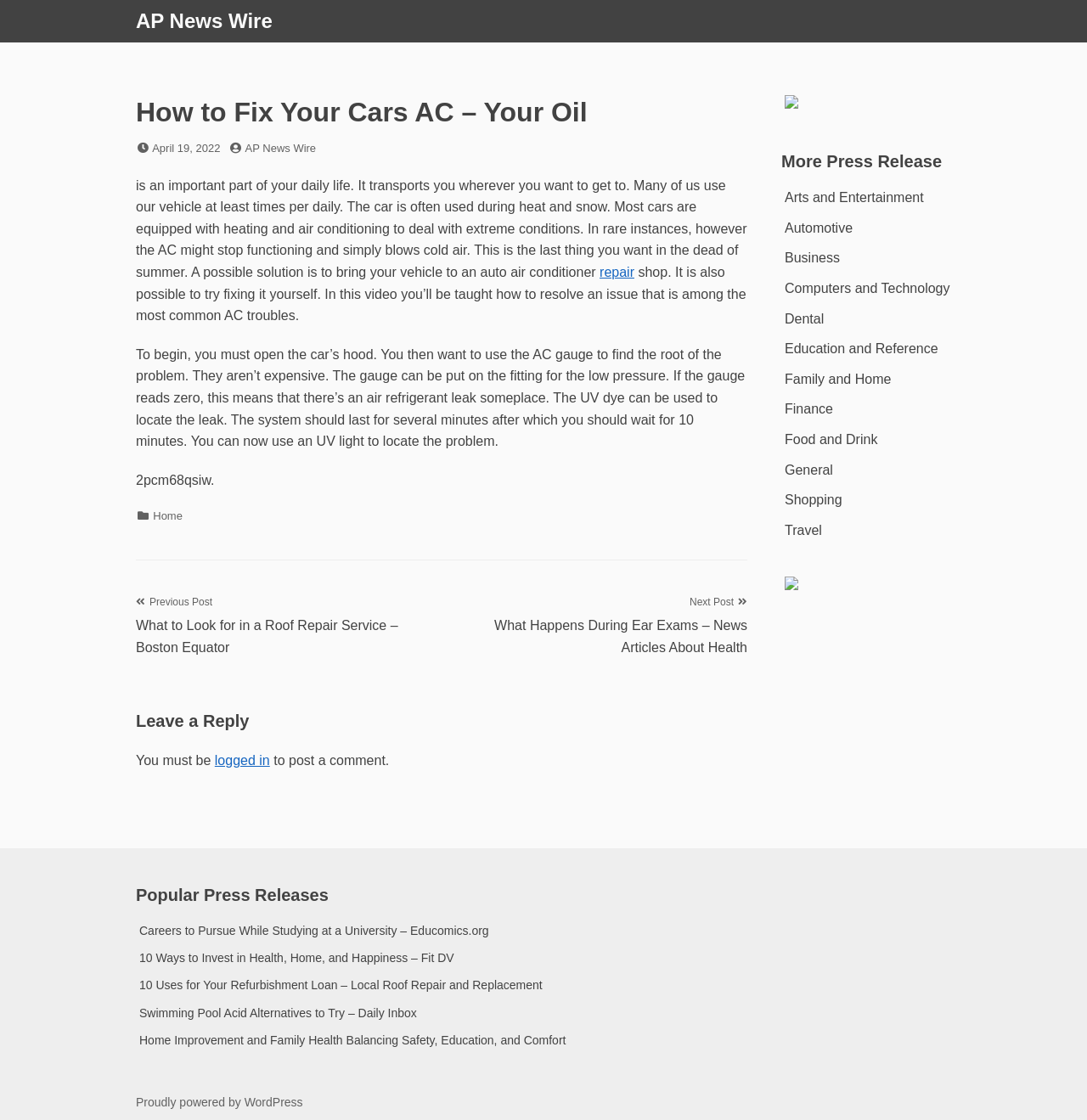Can you find and provide the title of the webpage?

How to Fix Your Cars AC – Your Oil